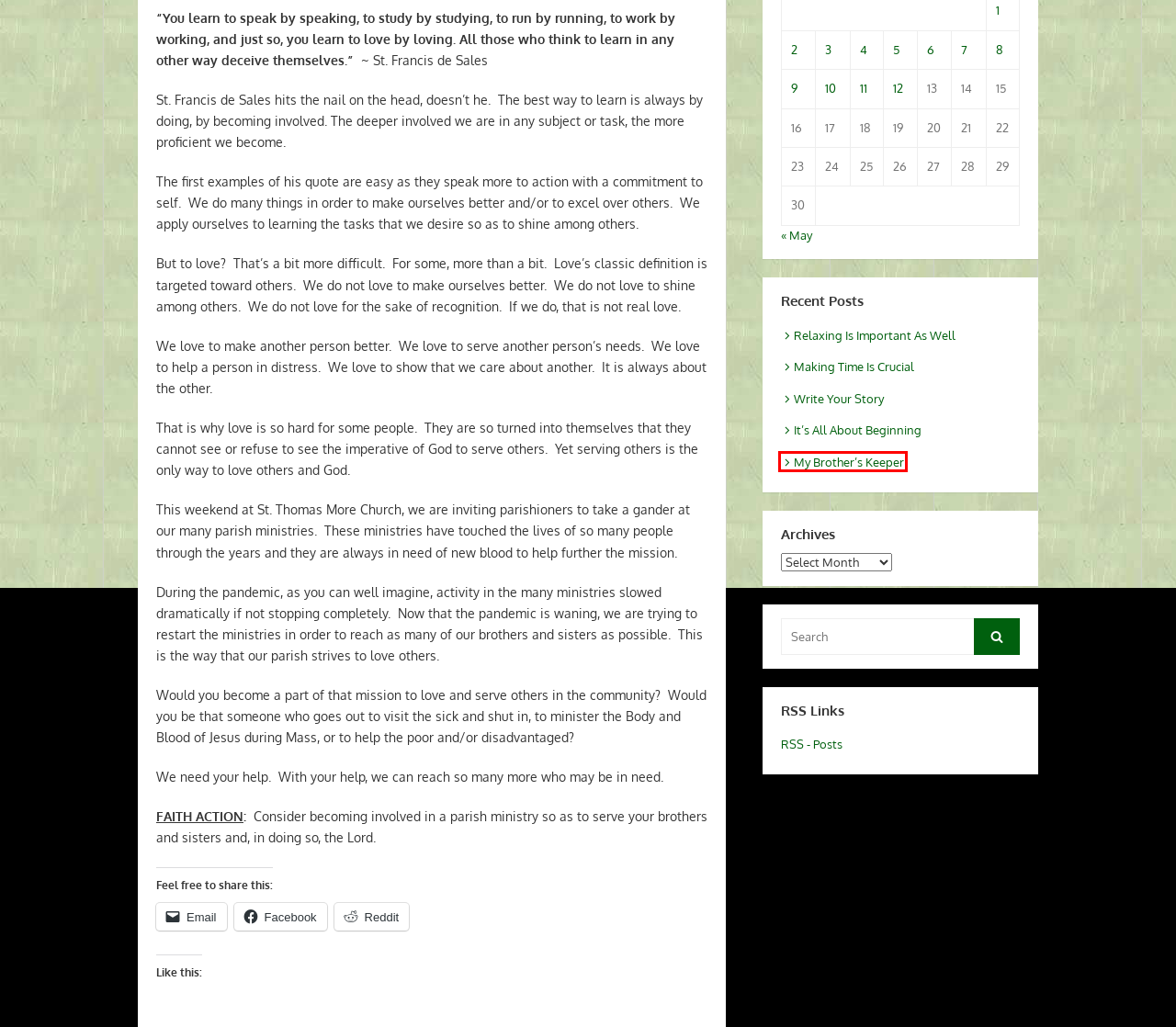Analyze the screenshot of a webpage with a red bounding box and select the webpage description that most accurately describes the new page resulting from clicking the element inside the red box. Here are the candidates:
A. May 2024 – DailyReflection.org
B. Relaxing Is Important As Well – DailyReflection.org
C. June 6, 2024 – DailyReflection.org
D. My Brother’s Keeper – DailyReflection.org
E. Making Time Is Crucial – DailyReflection.org
F. It’s All About Beginning – DailyReflection.org
G. Our Job Is To Love – DailyReflection.org
H. Write Your Story – DailyReflection.org

D